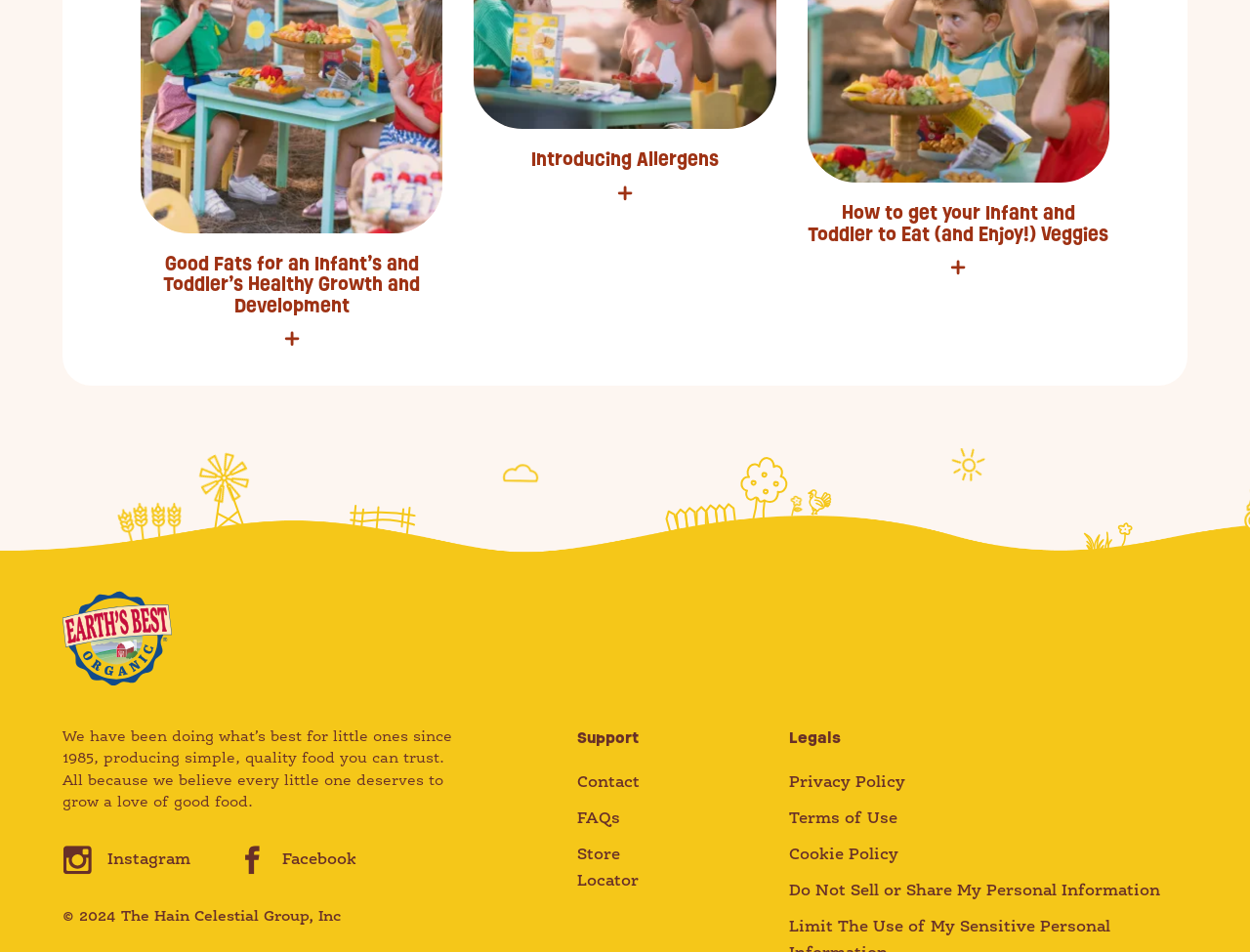Please identify the bounding box coordinates of the clickable area that will allow you to execute the instruction: "Go to the Instagram page".

[0.05, 0.888, 0.152, 0.919]